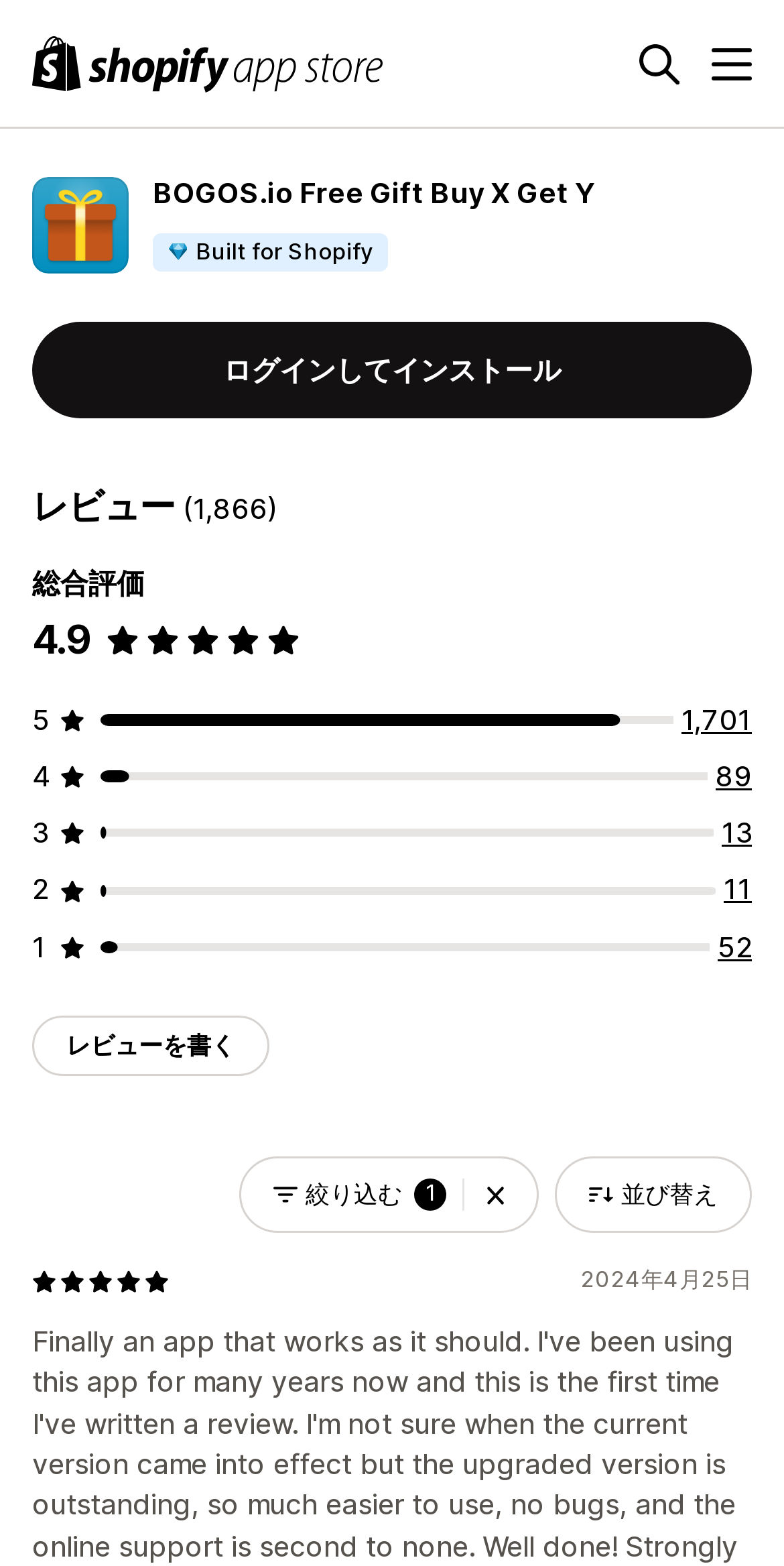How many reviews does BOGOS.io have?
Based on the screenshot, respond with a single word or phrase.

1,866